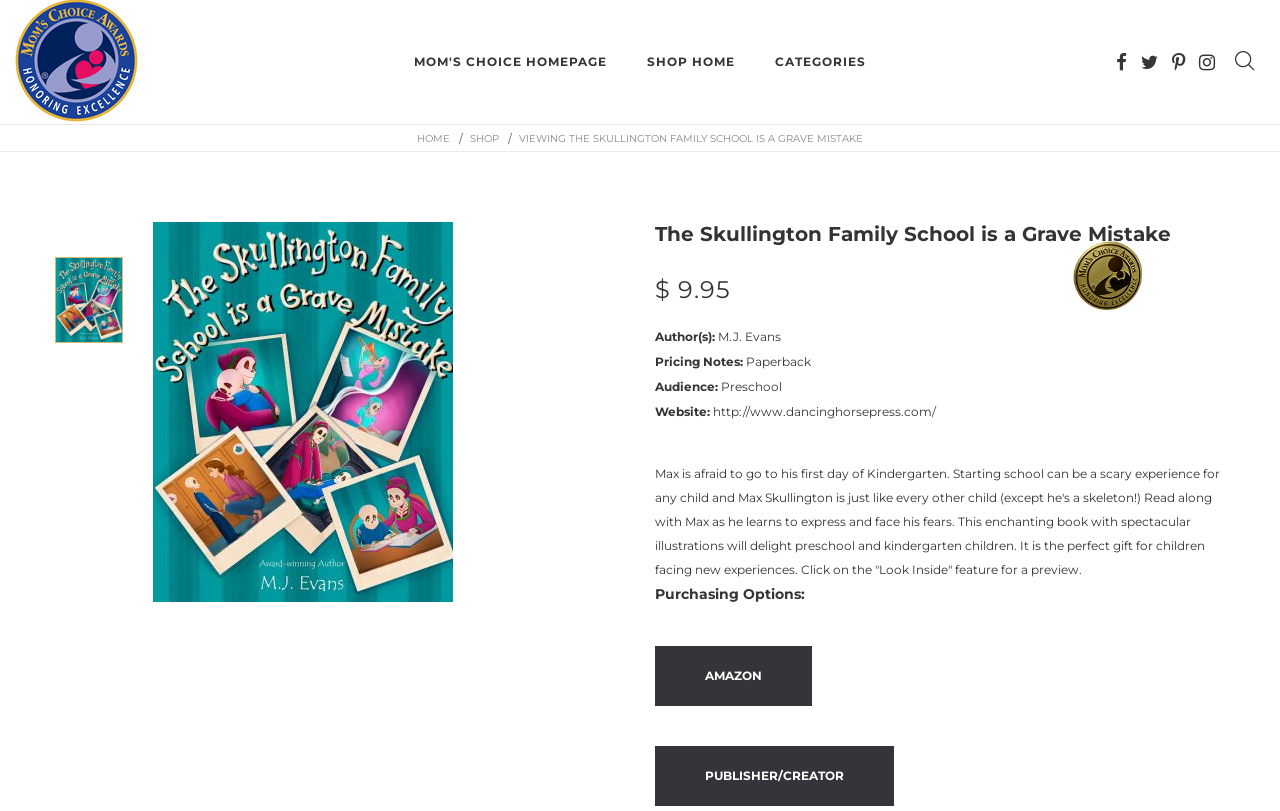What is Max afraid of in the book?
Please provide a single word or phrase as your answer based on the image.

going to his first day of Kindergarten